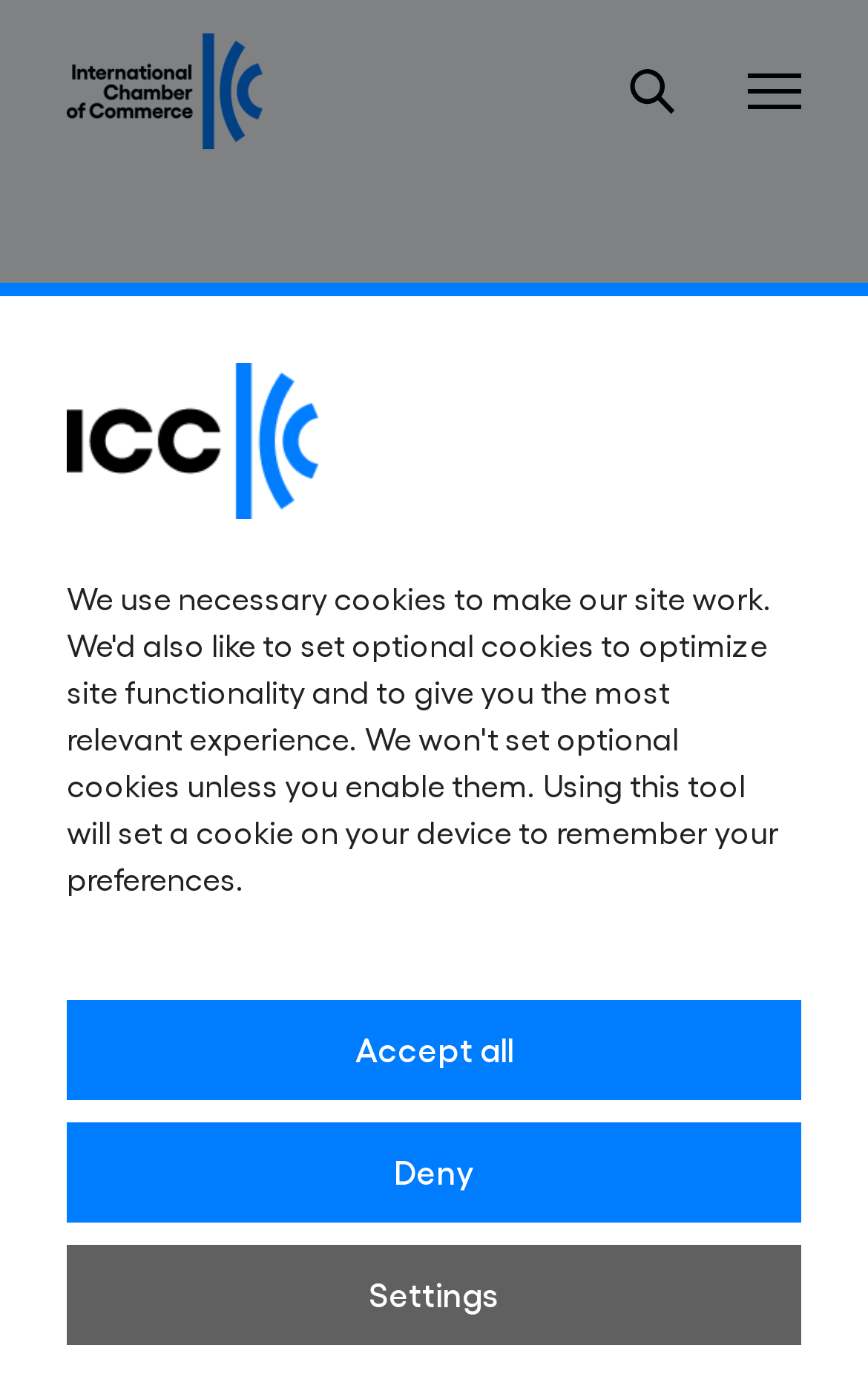How many buttons are there for cookie settings?
Answer the question based on the image using a single word or a brief phrase.

3